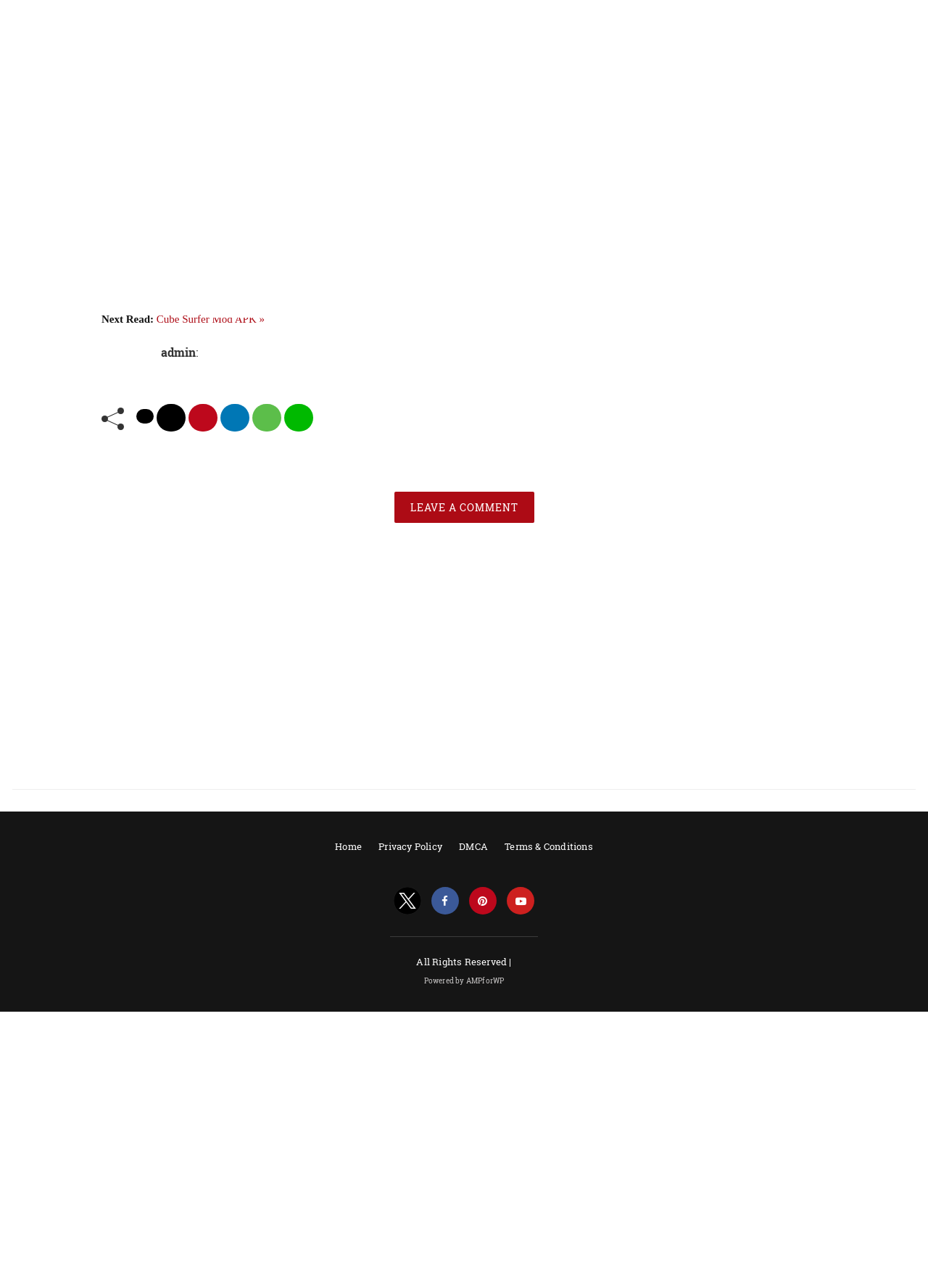Find and specify the bounding box coordinates that correspond to the clickable region for the instruction: "View Twitter profile".

[0.424, 0.696, 0.454, 0.704]